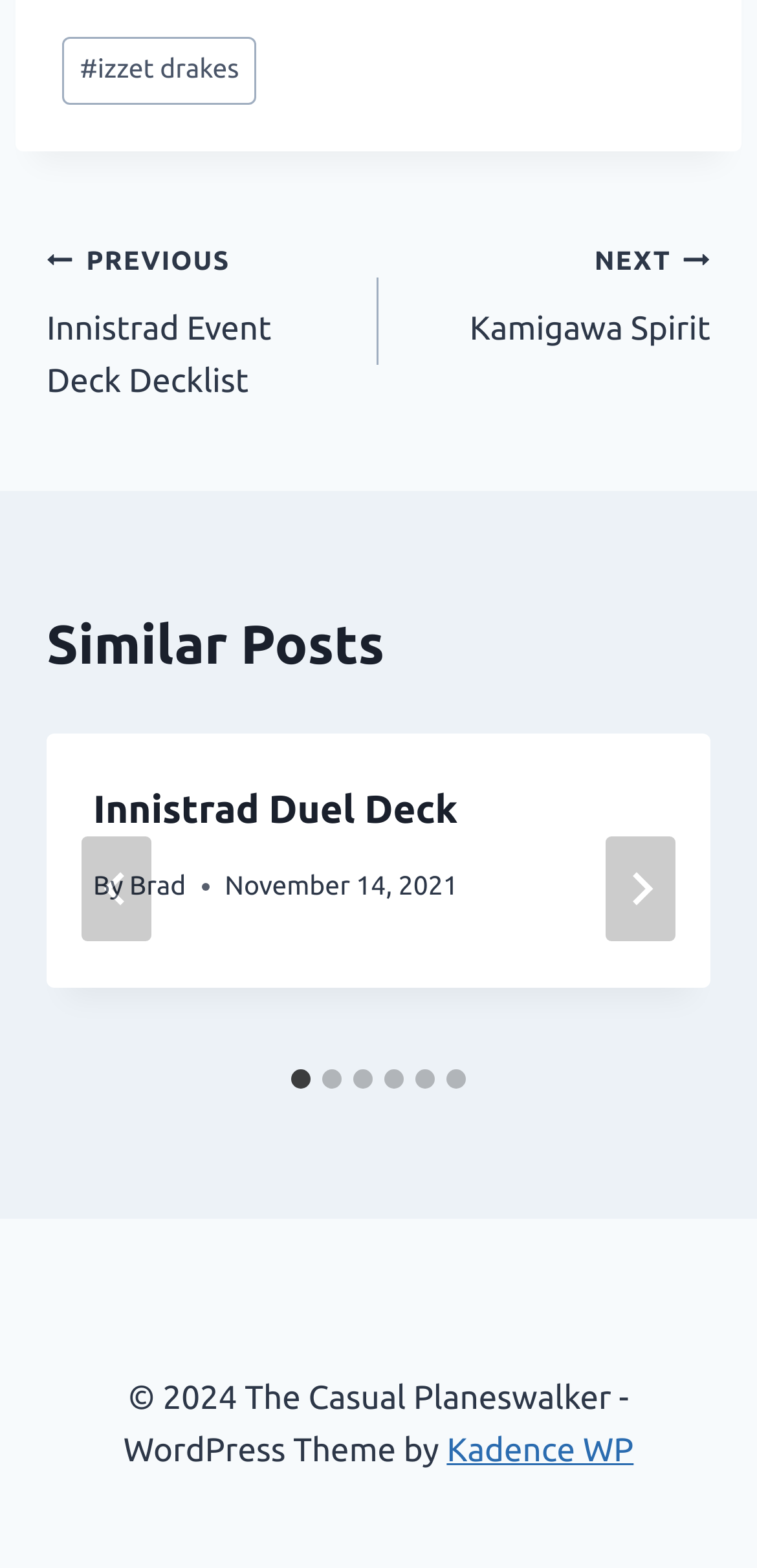Please specify the bounding box coordinates of the clickable section necessary to execute the following command: "Go to last slide".

[0.108, 0.534, 0.2, 0.601]